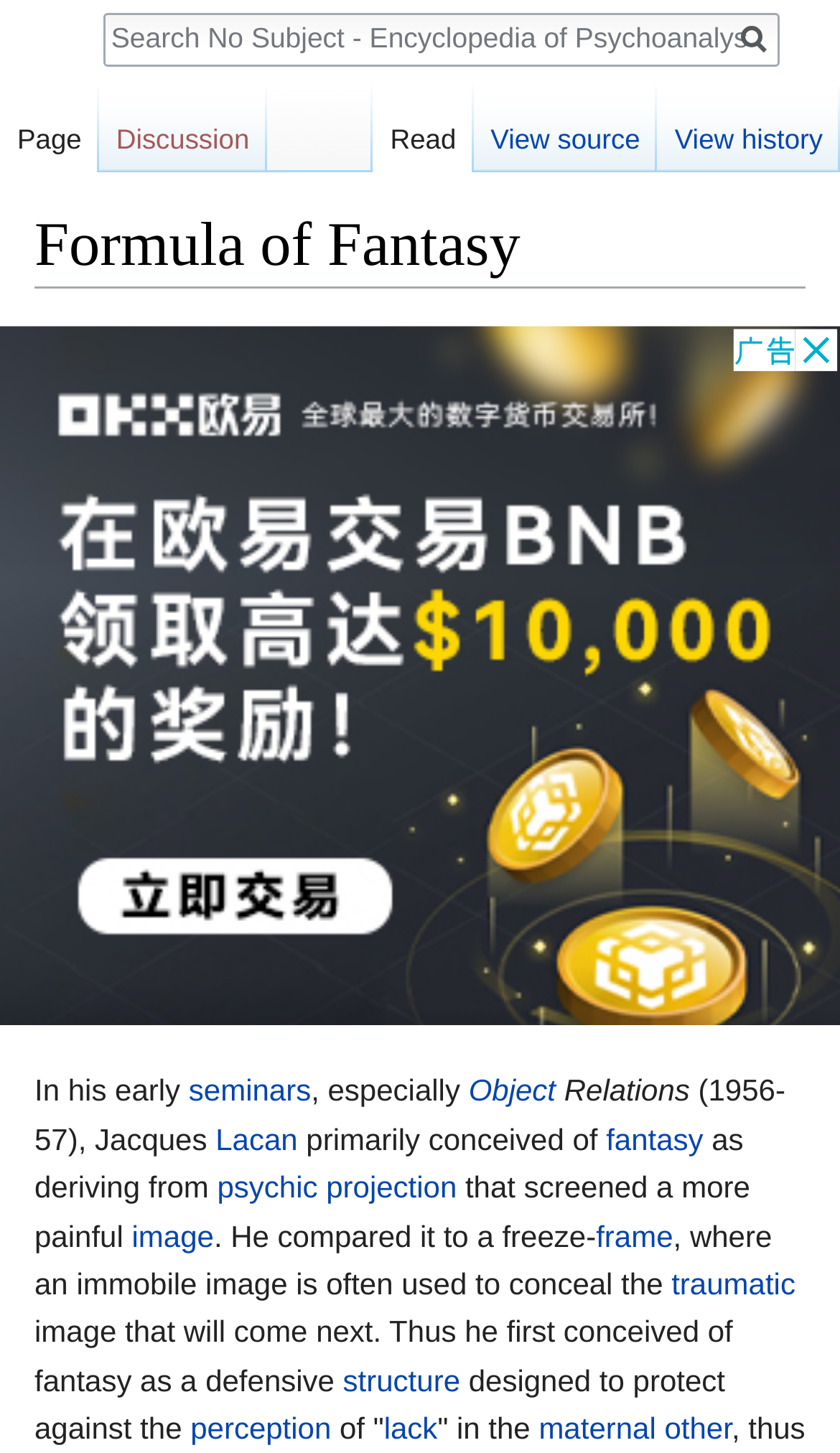Explain the webpage in detail.

The webpage is about the concept of "Formula of Fantasy" in the context of psychoanalysis, specifically Lacanian psychoanalysis. At the top of the page, there is a heading with the title "Formula of Fantasy" followed by a navigation menu with links to "navigation" and "search". 

Below the navigation menu, there is a large iframe that takes up most of the page, which appears to be an advertisement. 

To the right of the advertisement, there is a block of text that discusses the concept of fantasy in the context of Jacques Lacan's seminars, particularly in relation to the "Object Relations" seminars from 1956-1957. The text explains that Lacan conceived of fantasy as deriving from the psychic projection of a painful image, which is compared to a freeze-frame that conceals a traumatic image. 

The text is divided into several paragraphs, with links to related concepts such as "psychic", "projection", "image", "traumatic", "structure", "perception", "lack", and "maternal other". 

At the top right of the page, there are two navigation menus, one for "Namespaces" and one for "Views", which provide links to related pages such as "Page", "Discussion", "Read", "View source", and "View history". 

At the very top of the page, there is a search bar with a button labeled "Go", which allows users to search for specific terms or concepts.